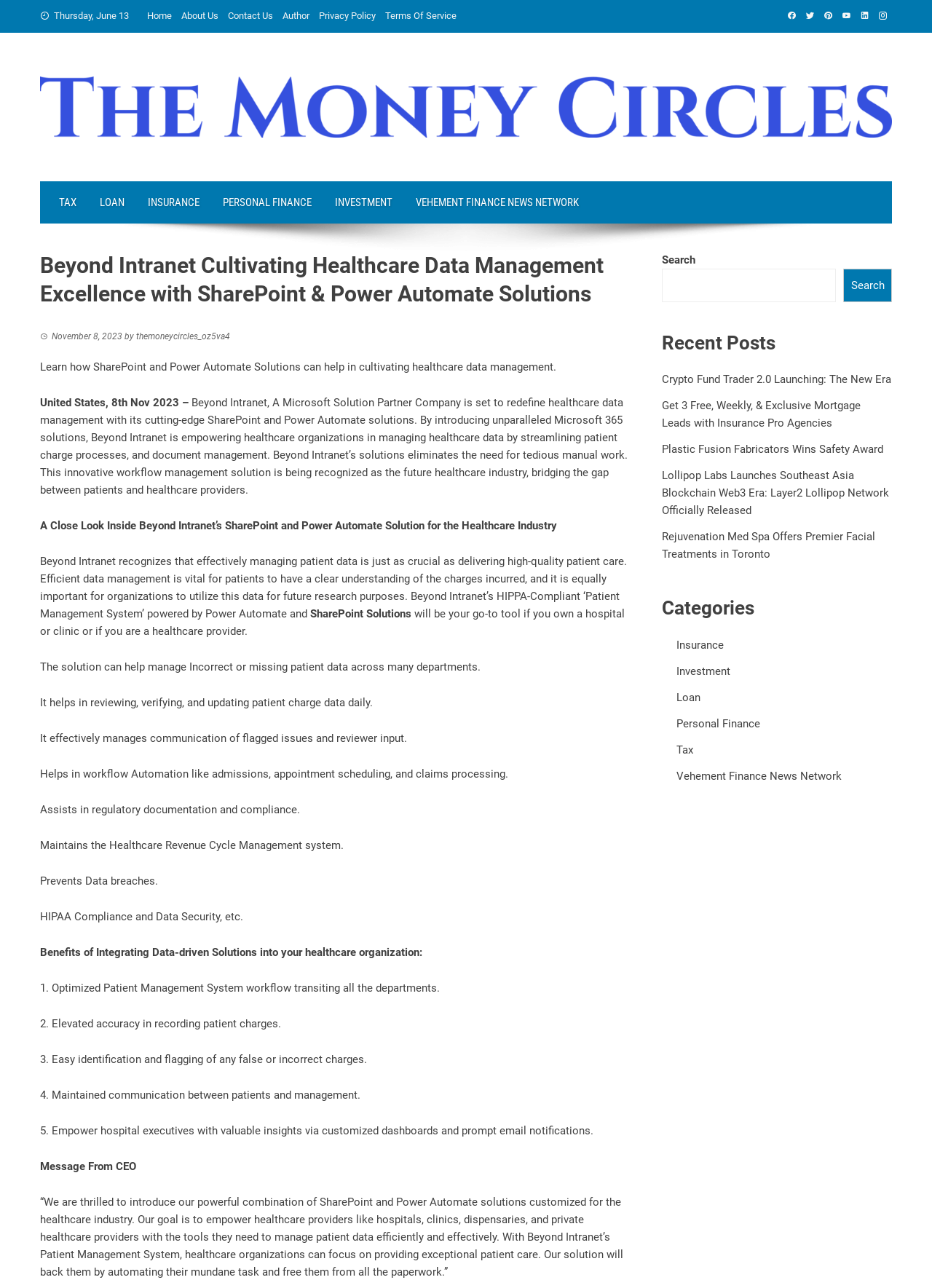Pinpoint the bounding box coordinates of the element to be clicked to execute the instruction: "Read the previous post about Fireworks App and Survey".

None